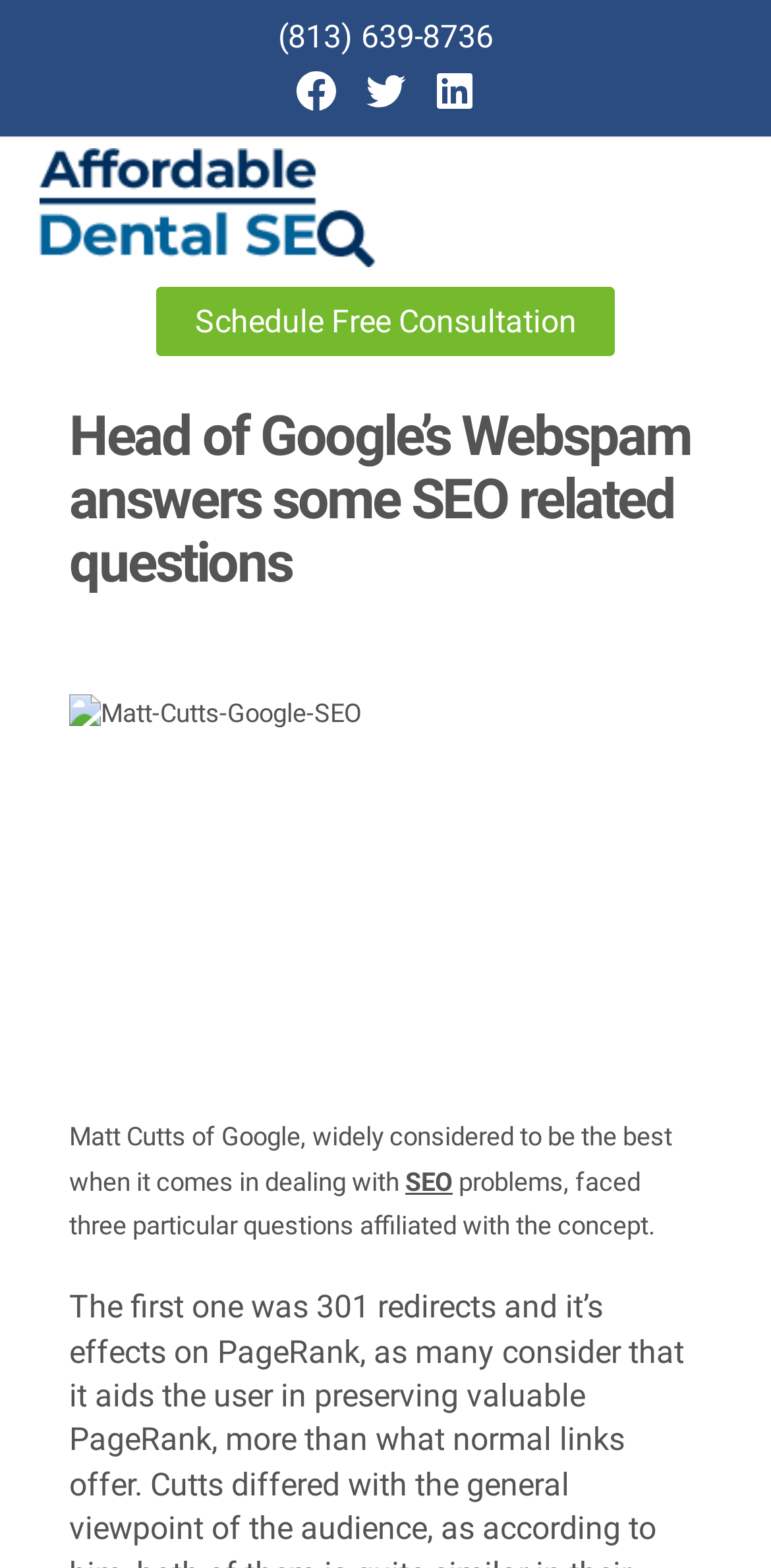Identify the bounding box for the described UI element. Provide the coordinates in (top-left x, top-left y, bottom-right x, bottom-right y) format with values ranging from 0 to 1: Facebook

[0.372, 0.039, 0.449, 0.077]